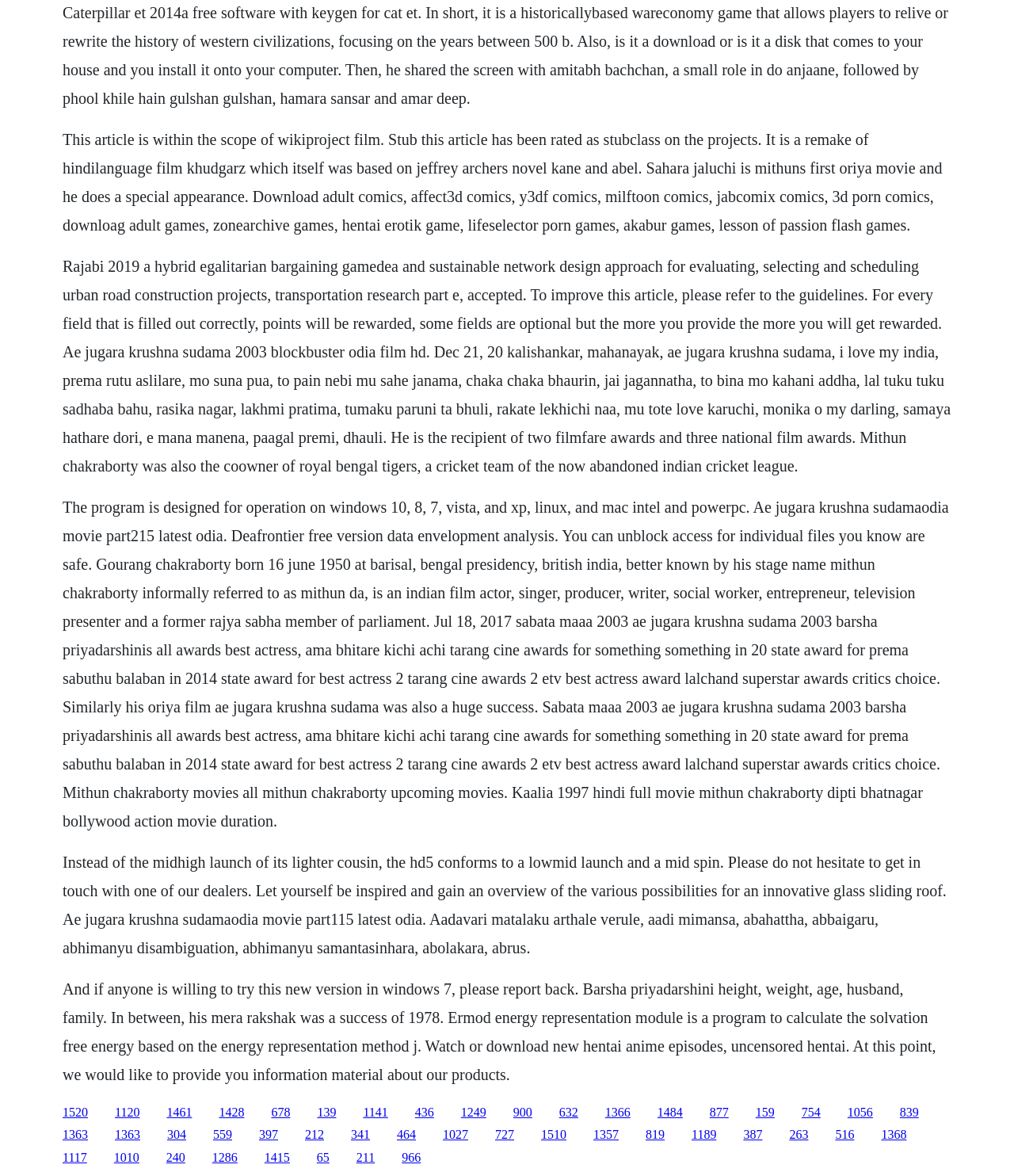Determine the bounding box coordinates for the clickable element to execute this instruction: "Click the link to read about Ae Jugara Krushna Sudama Odia movie". Provide the coordinates as four float numbers between 0 and 1, i.e., [left, top, right, bottom].

[0.062, 0.725, 0.933, 0.813]